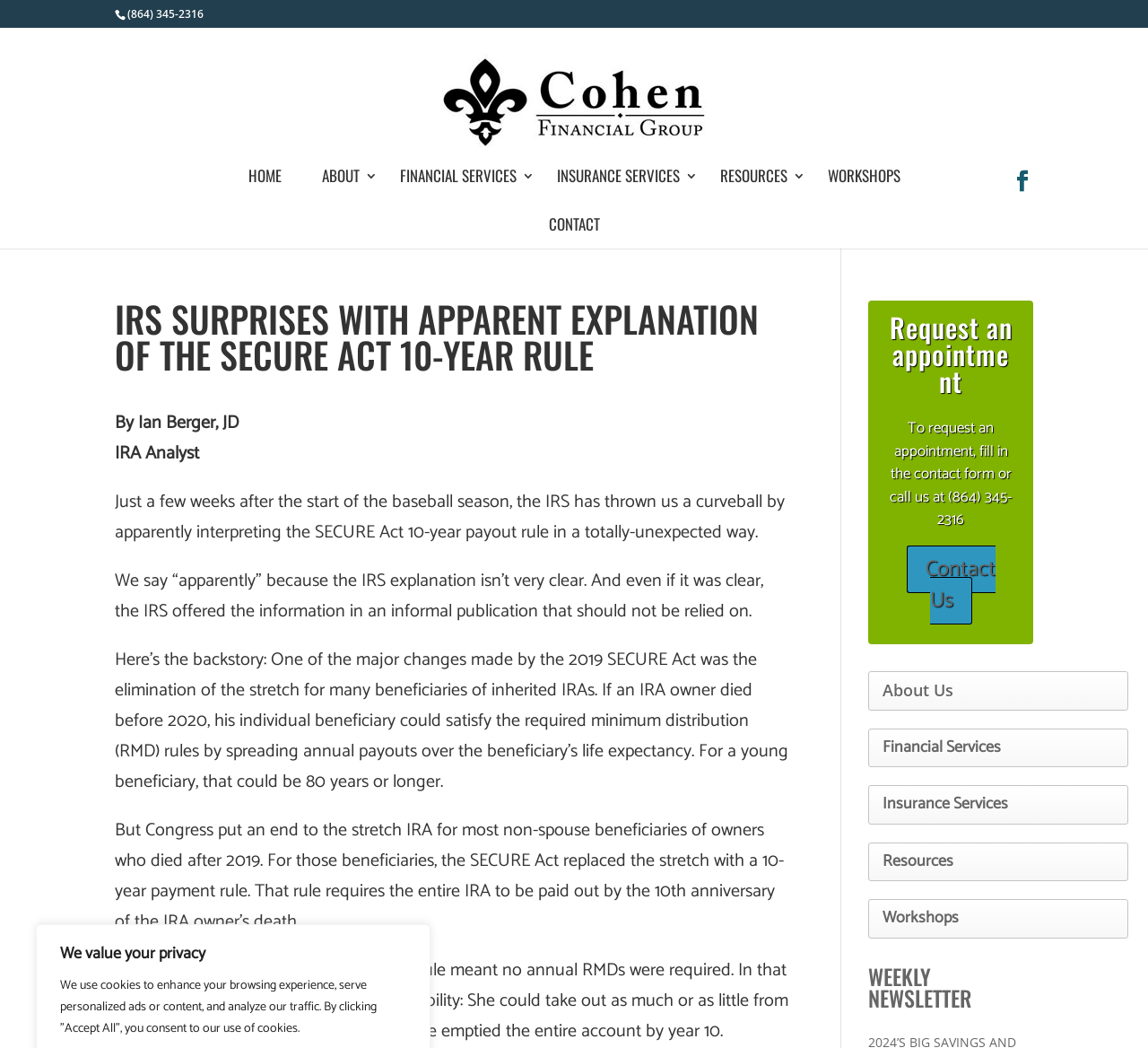Specify the bounding box coordinates of the area to click in order to execute this command: 'Contact Cohen Financial Group'. The coordinates should consist of four float numbers ranging from 0 to 1, and should be formatted as [left, top, right, bottom].

[0.79, 0.521, 0.867, 0.596]